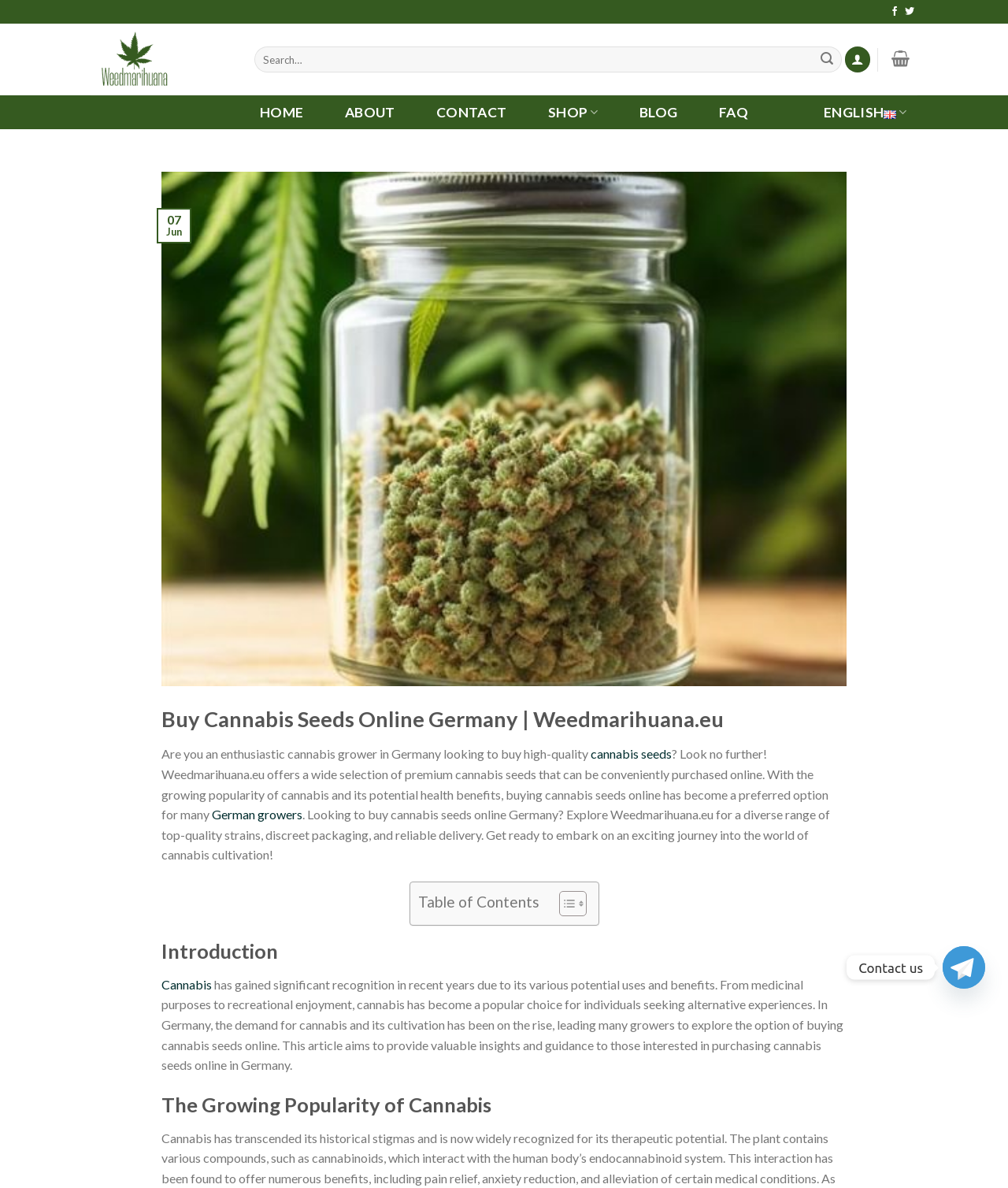Determine the bounding box coordinates of the clickable element to complete this instruction: "Search for cannabis seeds". Provide the coordinates in the format of four float numbers between 0 and 1, [left, top, right, bottom].

[0.252, 0.039, 0.837, 0.061]